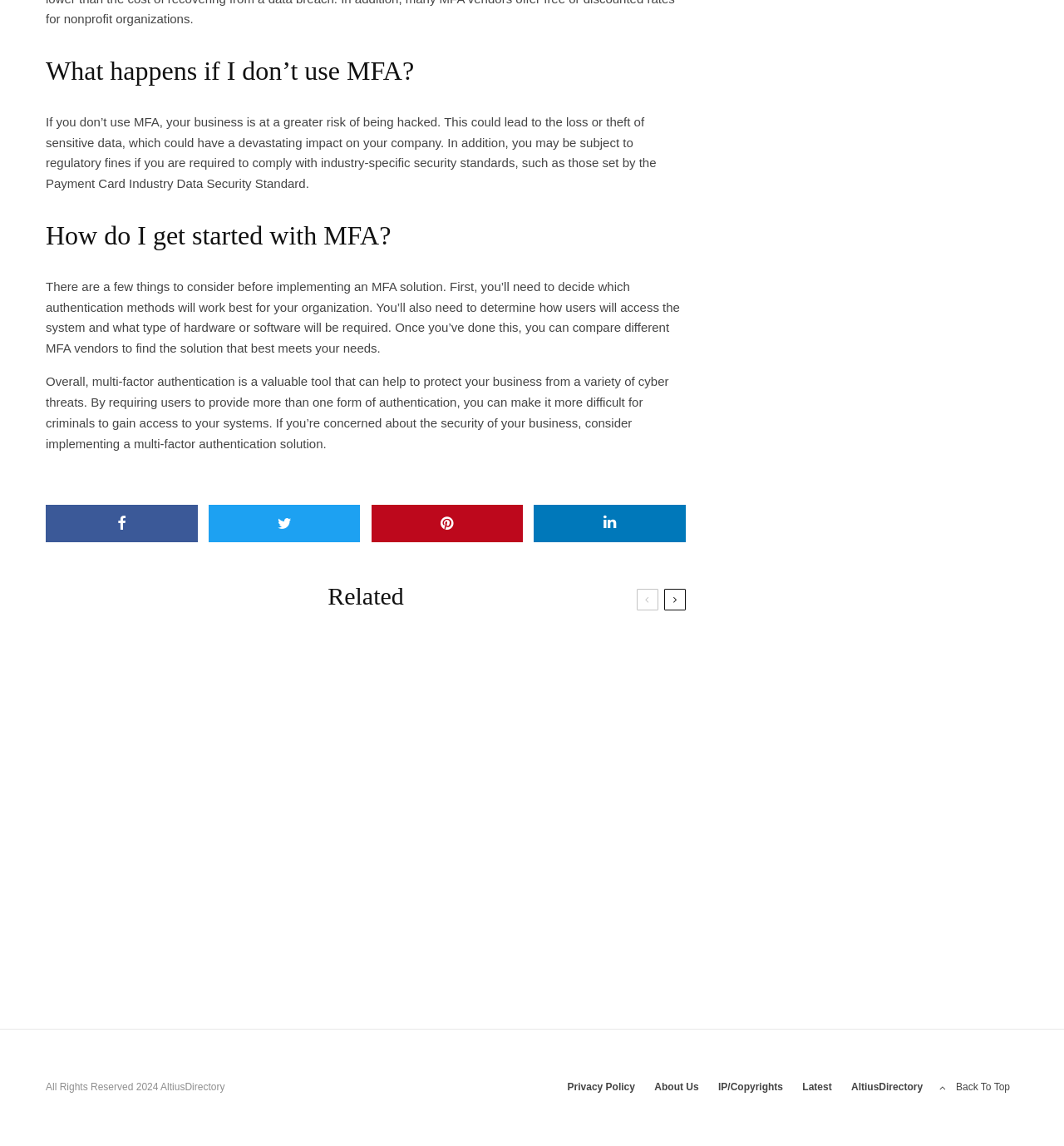Locate the bounding box coordinates of the area where you should click to accomplish the instruction: "Visit 'Privacy Policy'".

[0.533, 0.942, 0.597, 0.956]